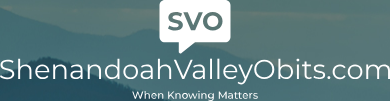Give a meticulous account of what the image depicts.

The image features the logo of Shenandoah Valley Obituaries, displaying the acronym "SVO" prominently in a speech bubble above the full website name, "ShenandoahValleyObits.com." The tagline “When Knowing Matters” is elegantly scripted beneath, suggesting a focus on community remembrance and support. The backdrop consists of a serene landscape with mountains, enhancing the theme of tranquility and respect associated with commemorating lives. This logo serves as an inviting gateway to an online platform dedicated to sharing obituaries and tributes within the Shenandoah Valley community.